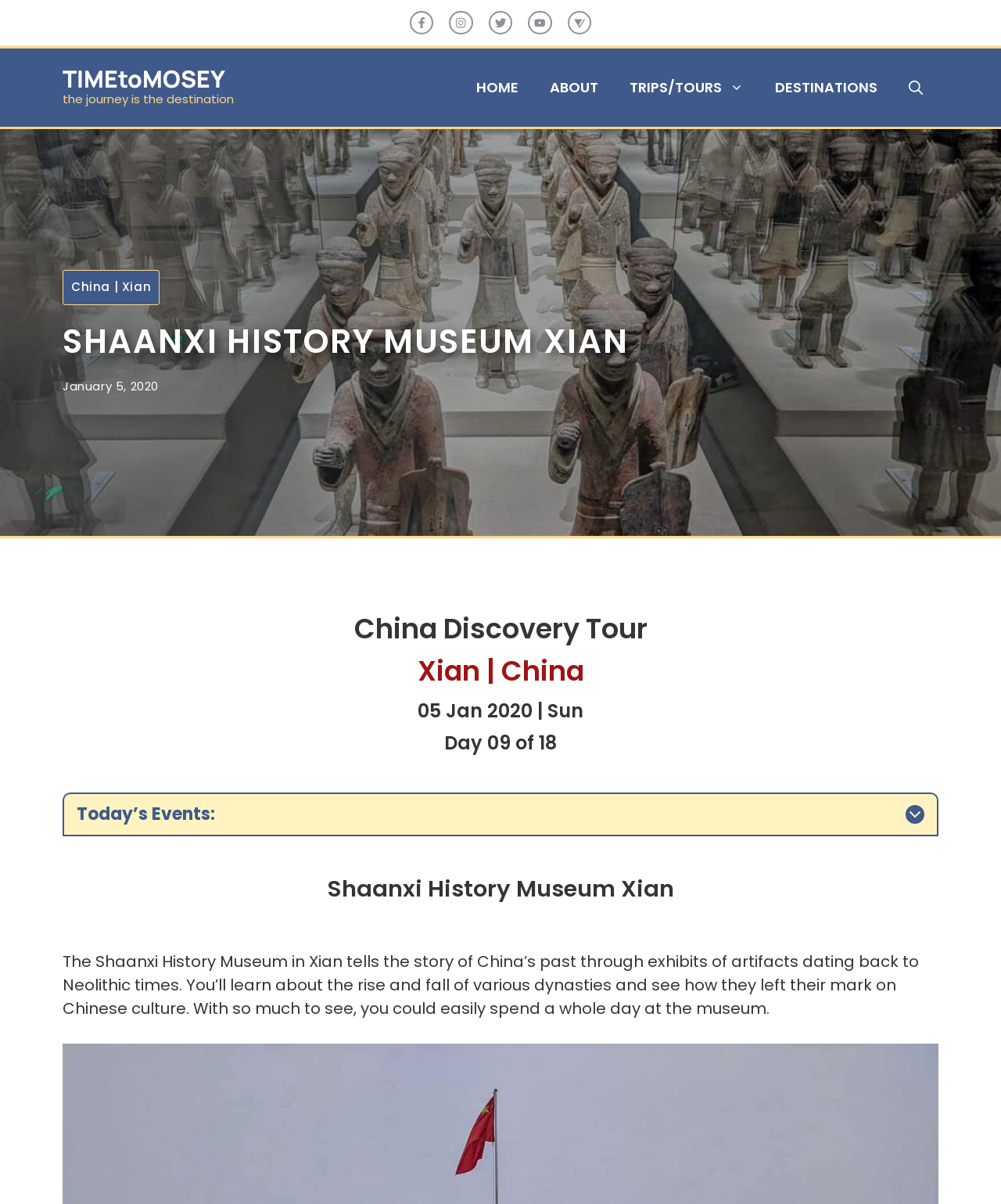Locate the bounding box coordinates of the clickable part needed for the task: "expand Today’s Events".

[0.062, 0.658, 0.938, 0.695]